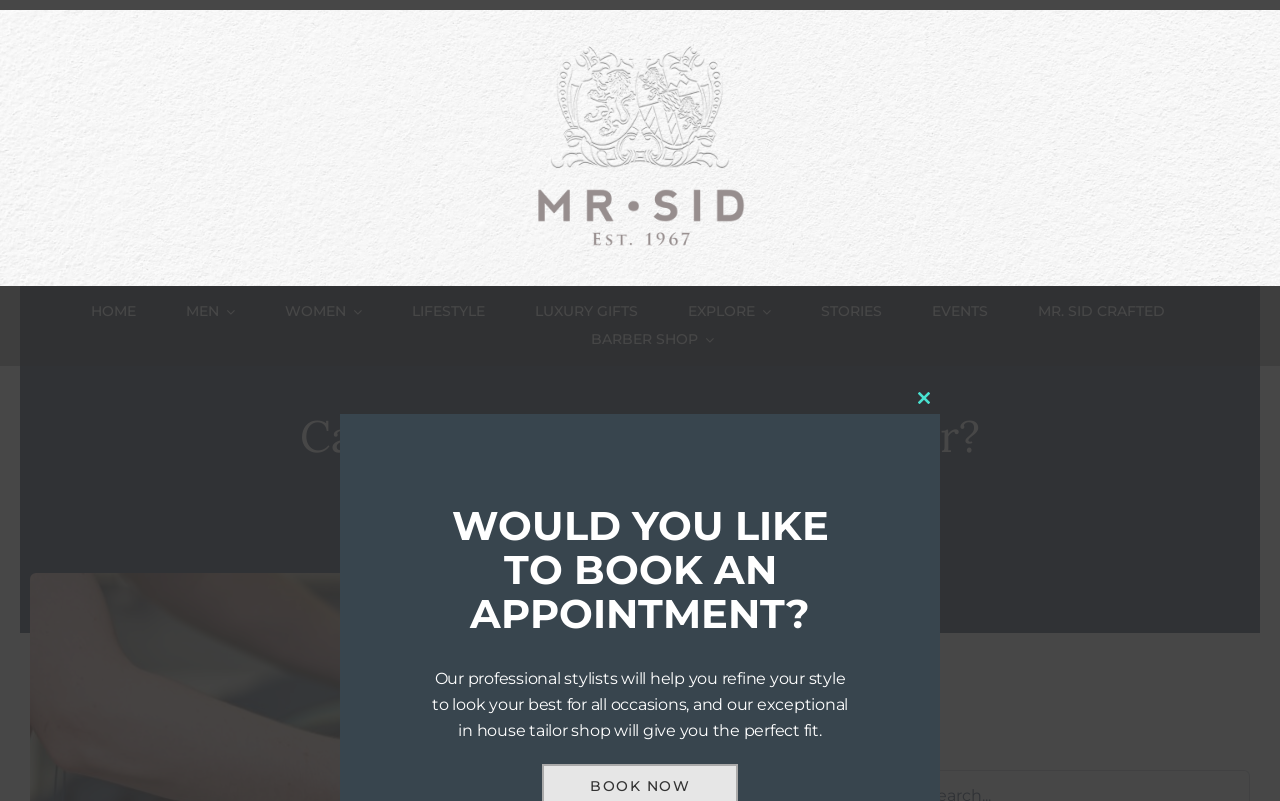Identify the bounding box for the UI element described as: "Harrys of London". The coordinates should be four float numbers between 0 and 1, i.e., [left, top, right, bottom].

[0.575, 0.742, 0.674, 0.766]